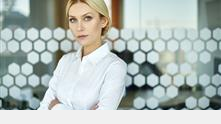Use a single word or phrase to answer the question: What is the theme of the attached reading?

Importance of communication skills and personal drive